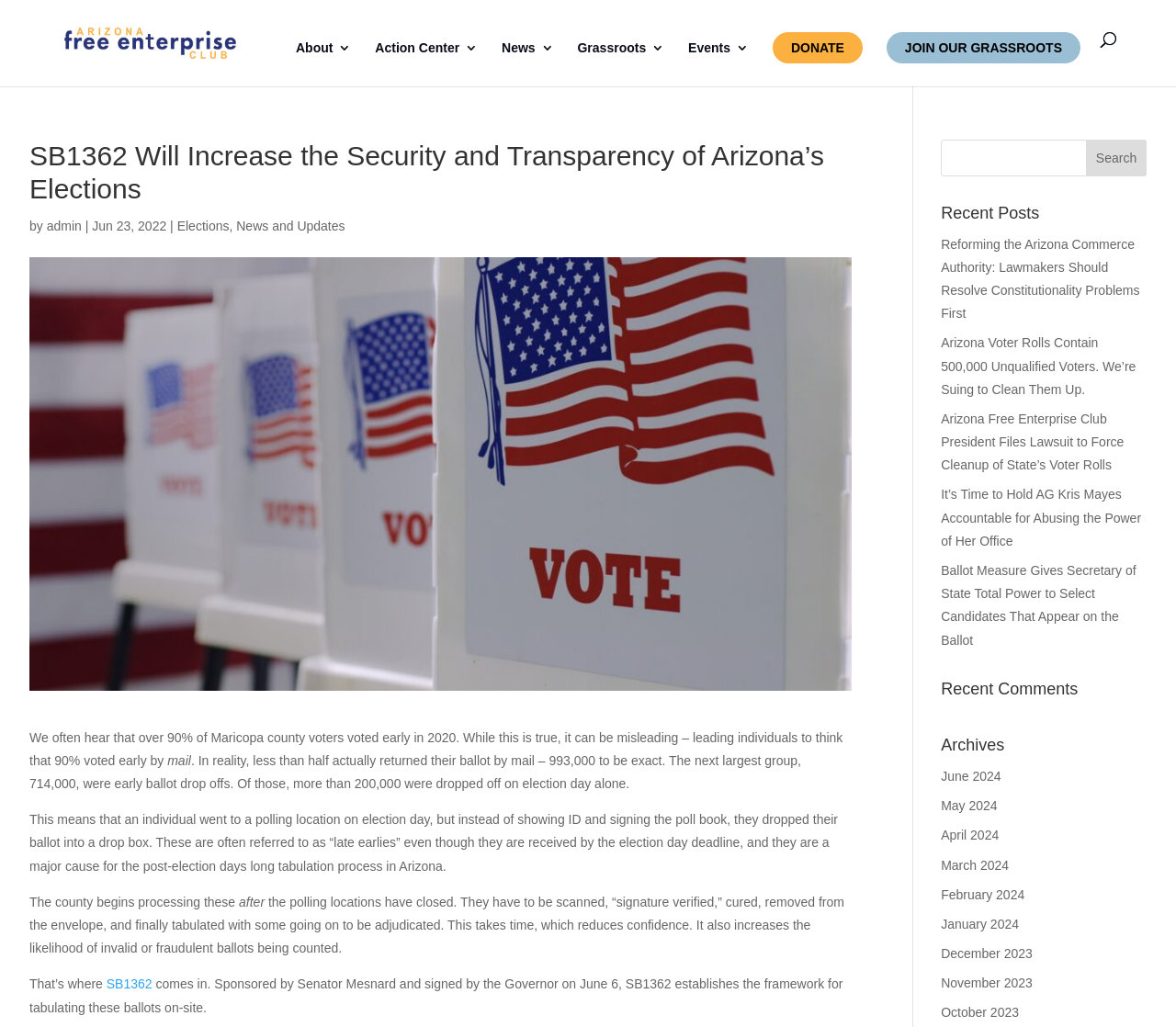What is the topic of the main article?
Provide a detailed and well-explained answer to the question.

I found the answer by looking at the main content of the webpage, where there is a heading 'SB1362 Will Increase the Security and Transparency of Arizona’s Elections'. This suggests that the main article is about elections.